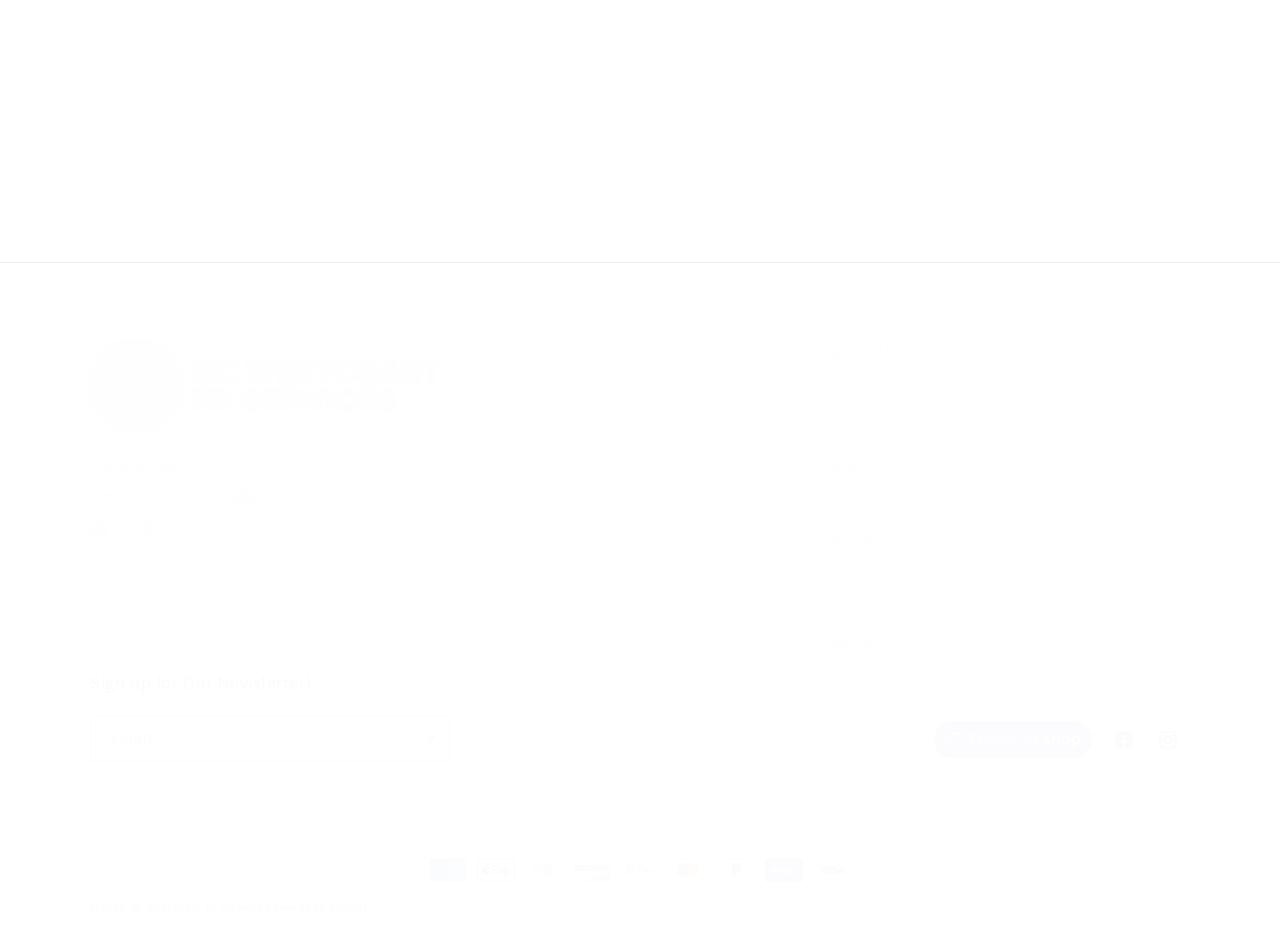Who owns the copyright?
Based on the screenshot, give a detailed explanation to answer the question.

I found the copyright owner by looking at the static text element with the text '© 2024,' and the link element with the text 'BC Westcoast K9 Services' which are located at the bottom of the webpage.